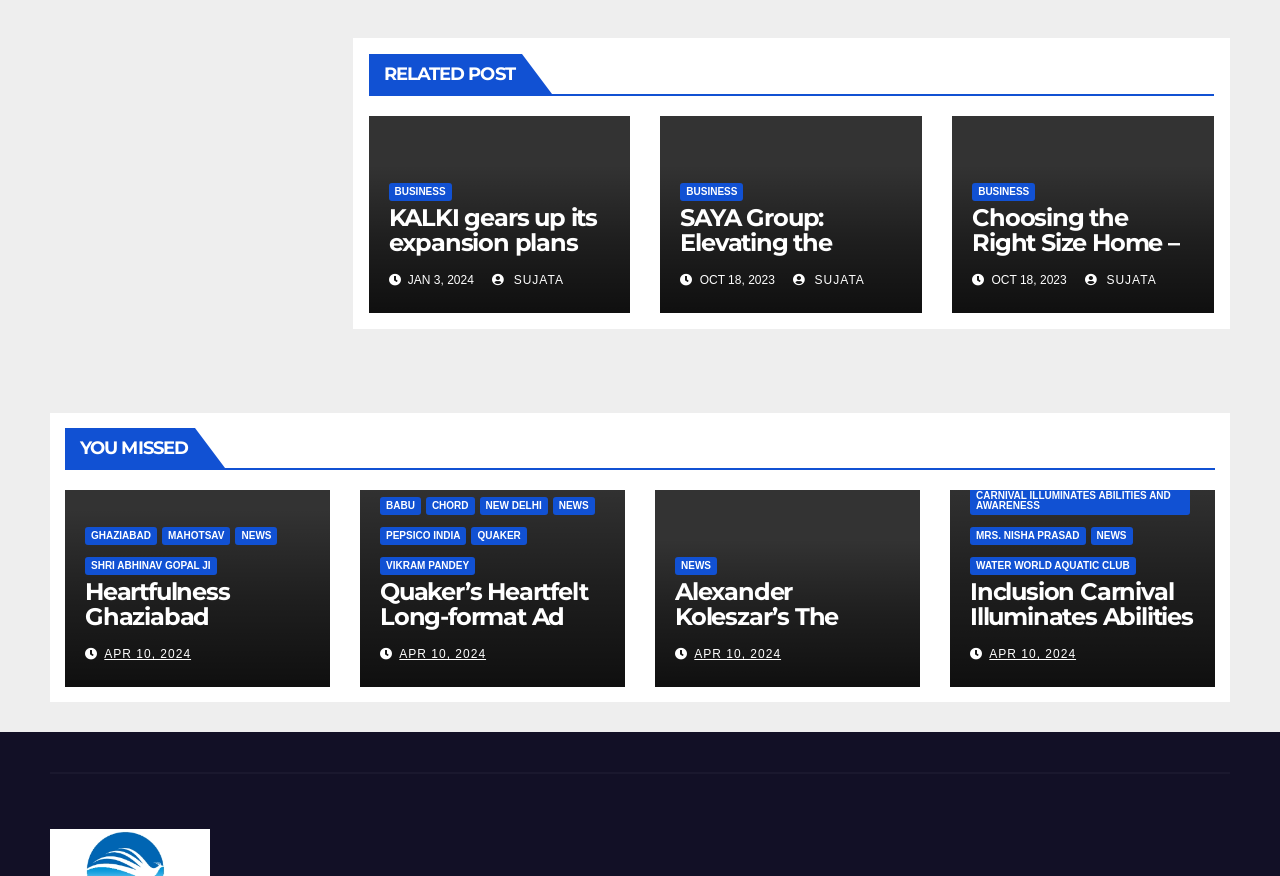Using the elements shown in the image, answer the question comprehensively: What is the category of the article 'Inclusion Carnival Illuminates Abilities and Awareness: A Vibrant Celebration of Diversity'?

I found the article 'Inclusion Carnival Illuminates Abilities and Awareness: A Vibrant Celebration of Diversity' and looked for the category associated with it, which is 'NEWS'.